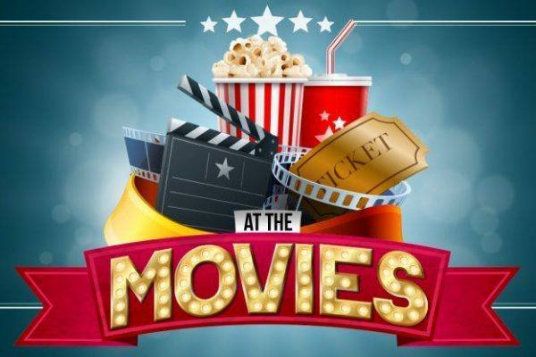Reply to the question below using a single word or brief phrase:
What is overflowing with popcorn?

Striped popcorn bucket